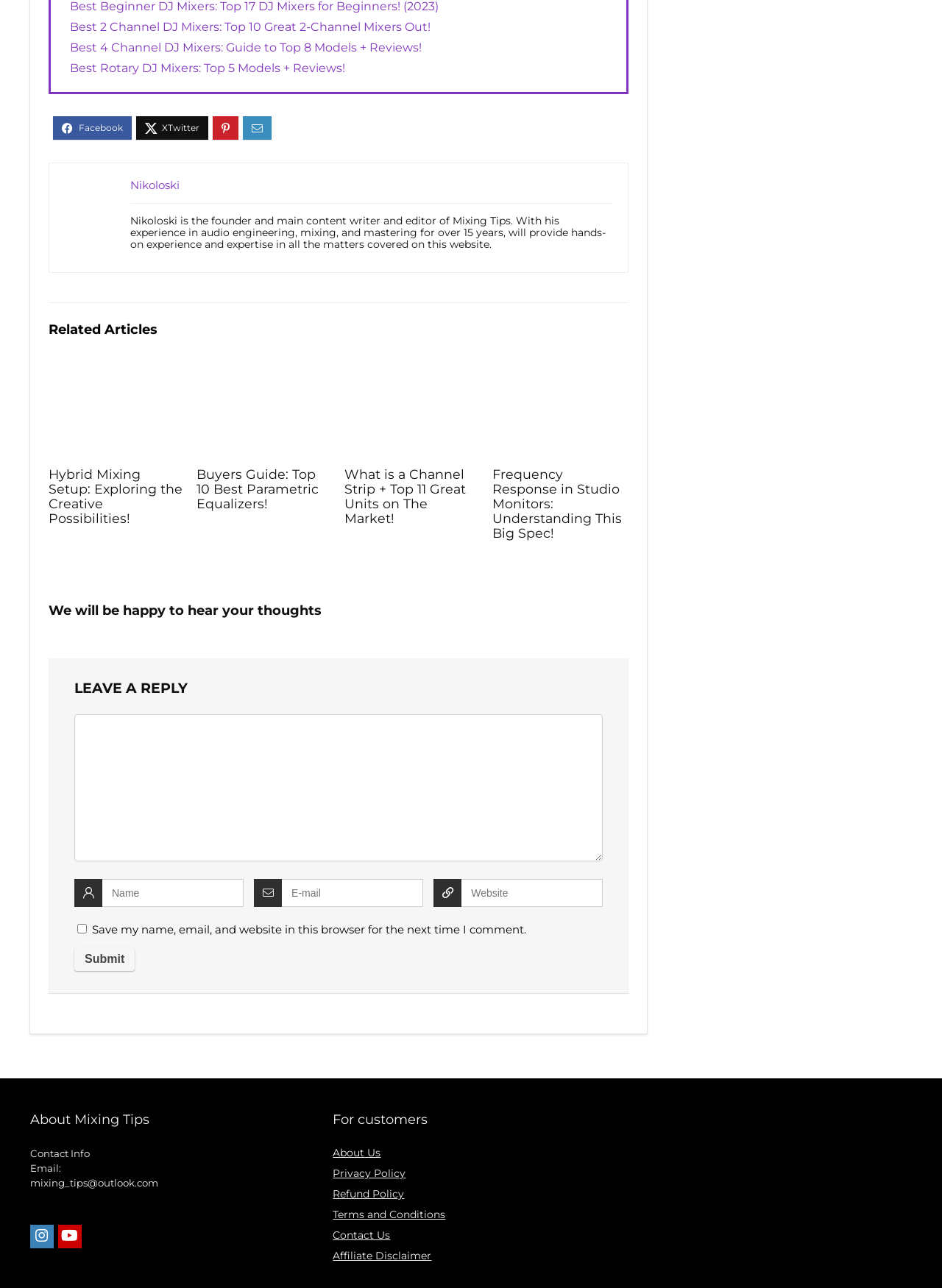How many social media links are provided in the footer?
Look at the image and answer the question using a single word or phrase.

2